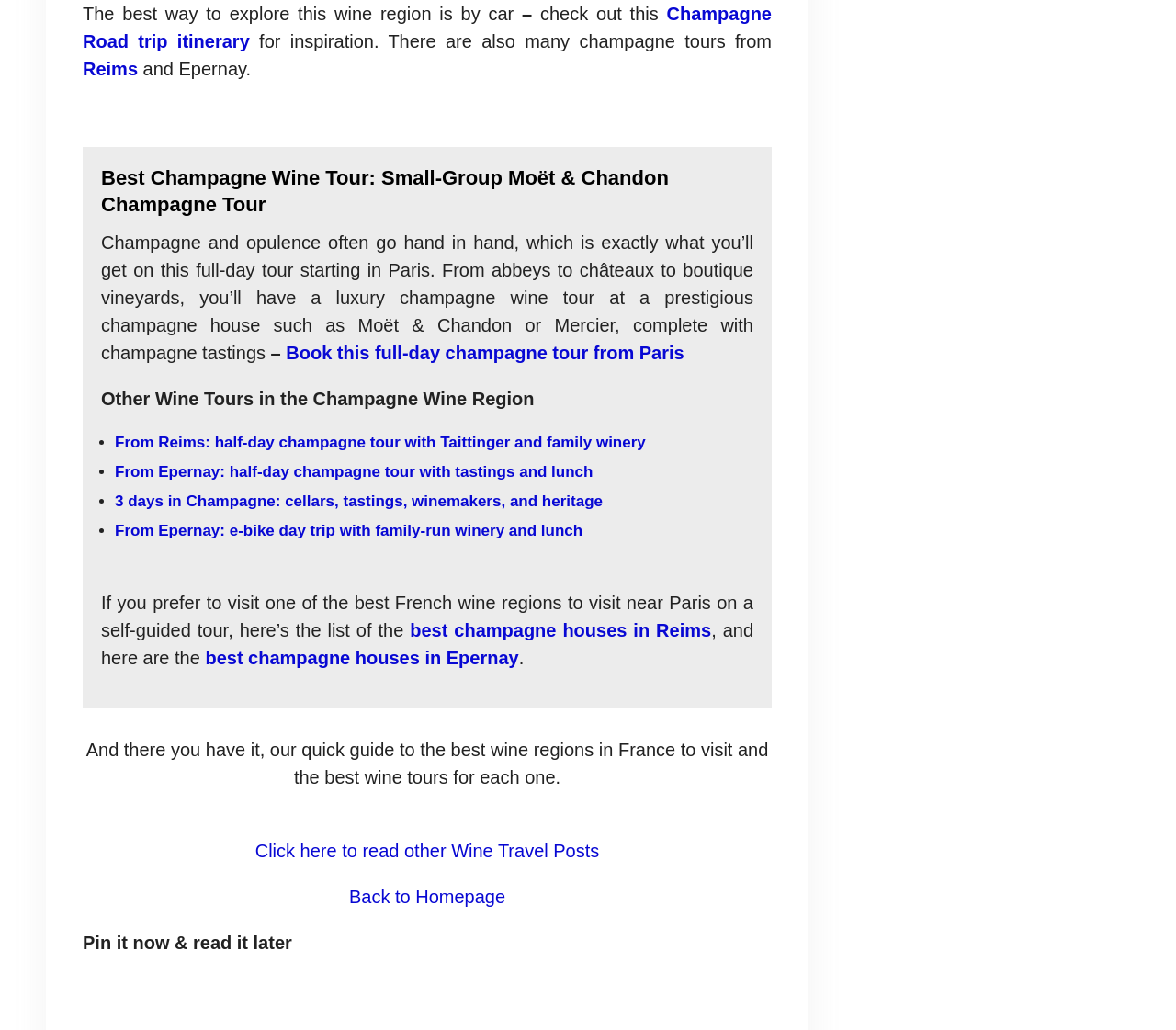Point out the bounding box coordinates of the section to click in order to follow this instruction: "Read about the best champagne houses in Reims".

[0.349, 0.602, 0.605, 0.622]